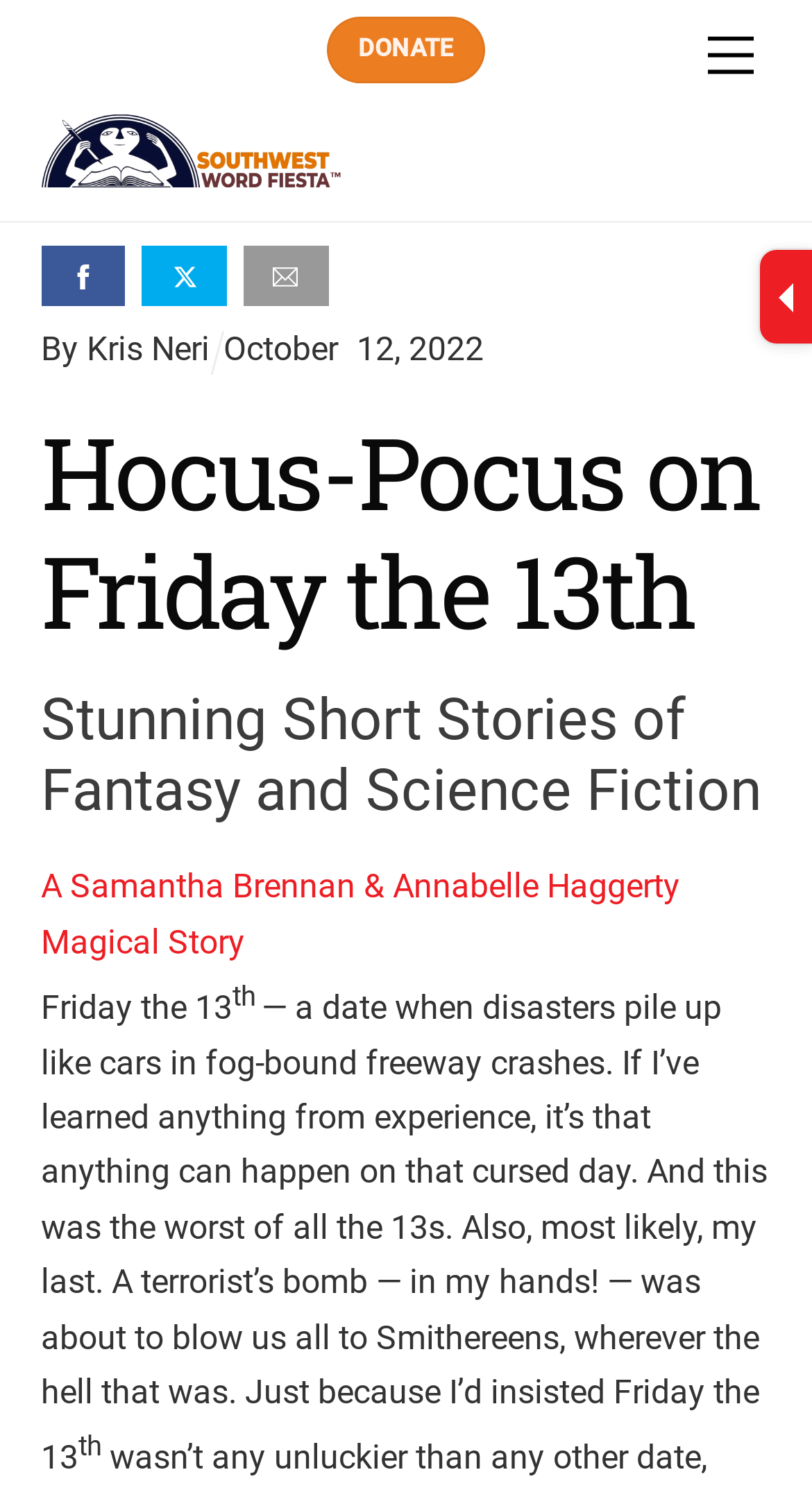Find the bounding box coordinates corresponding to the UI element with the description: "title="Southwest Word Fiesta™"". The coordinates should be formatted as [left, top, right, bottom], with values as floats between 0 and 1.

[0.05, 0.091, 0.435, 0.136]